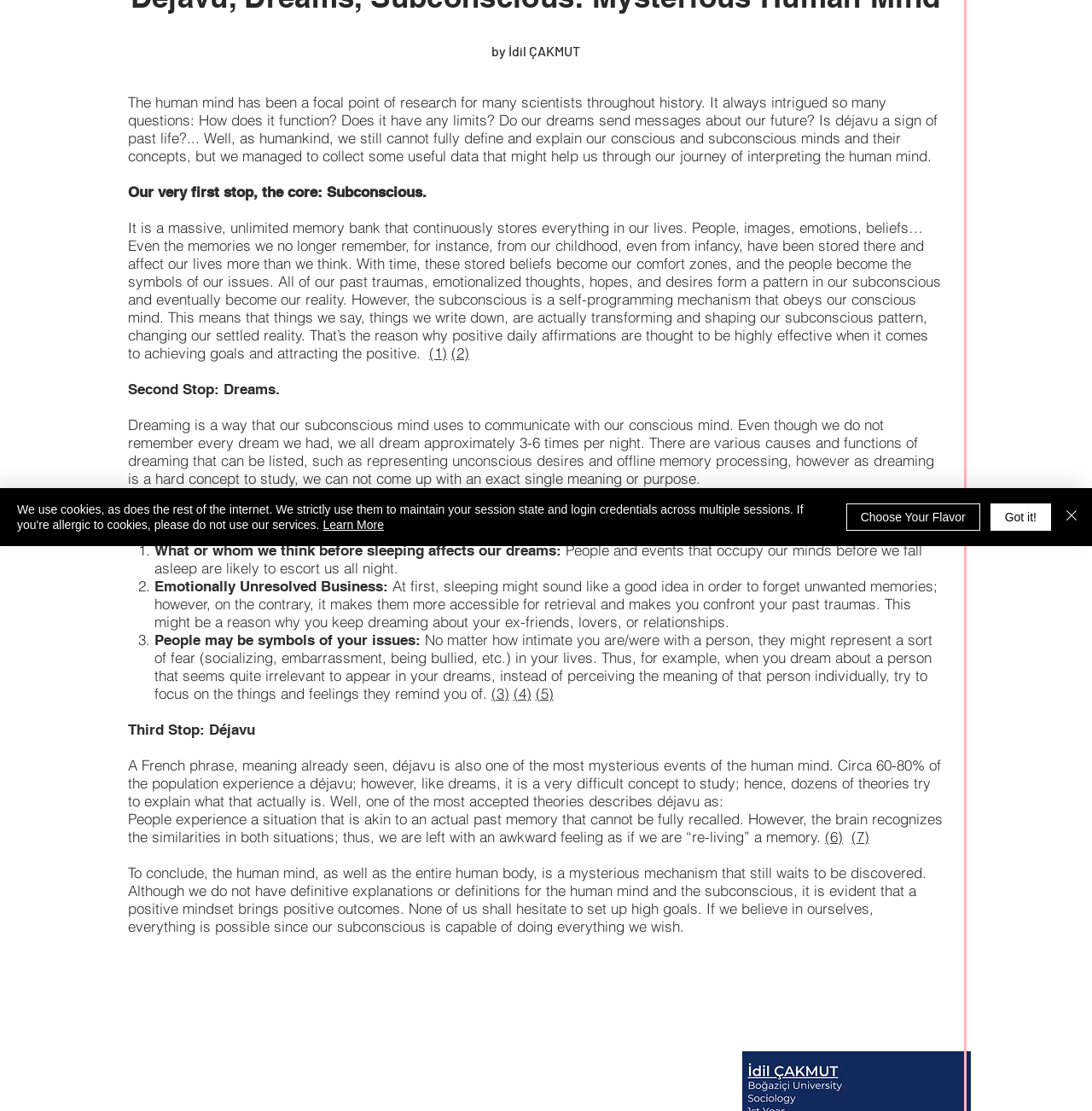Refer to the element description テキスト・画像・音声データ分析 (データサイエンス入門シリーズ) and identify the corresponding bounding box in the screenshot. Format the coordinates as (top-left x, top-left y, bottom-right x, bottom-right y) with values in the range of 0 to 1.

None